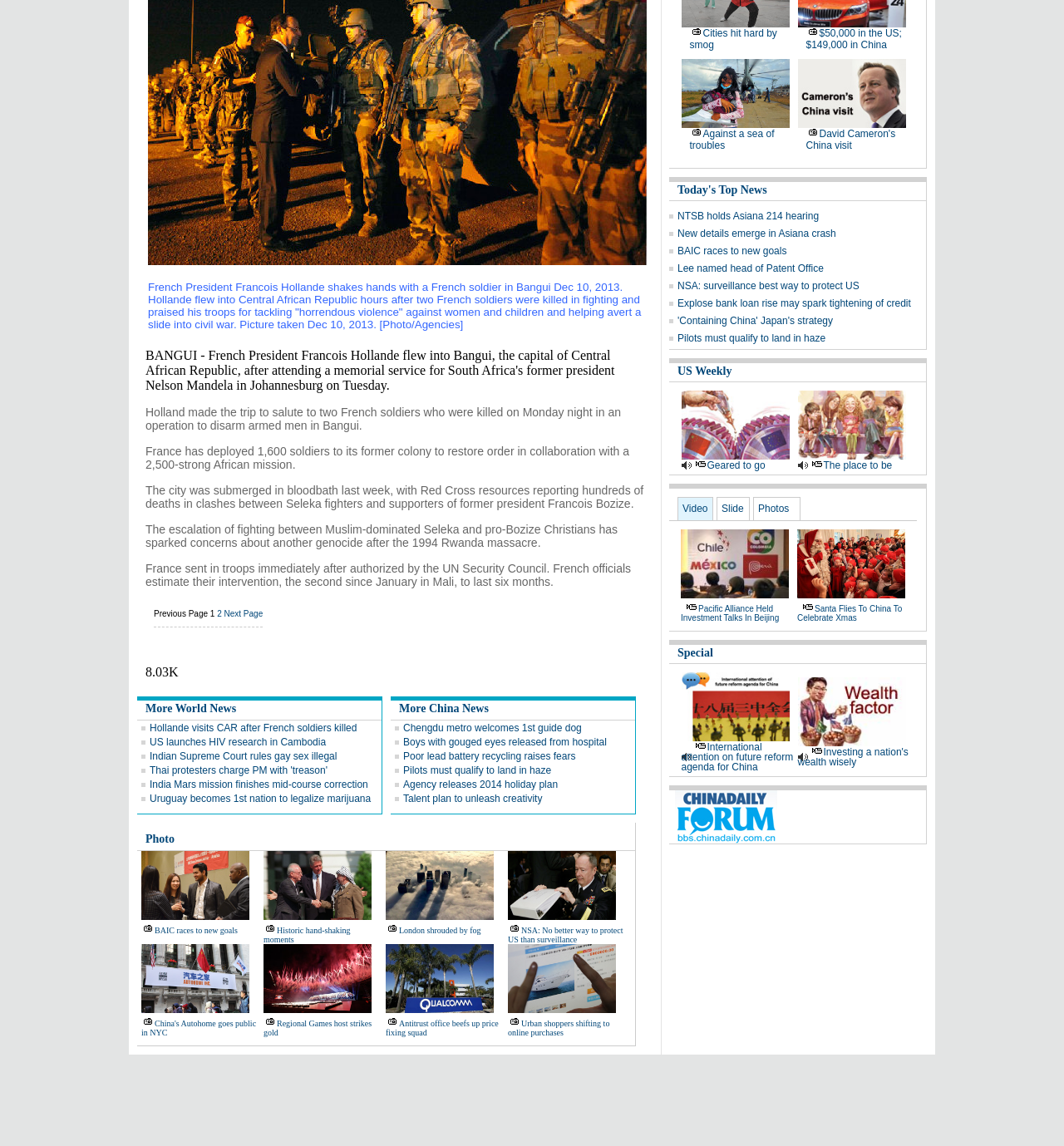Pinpoint the bounding box coordinates of the element to be clicked to execute the instruction: "Click on 'Hollande visits CAR after French soldiers killed'".

[0.139, 0.074, 0.608, 0.086]